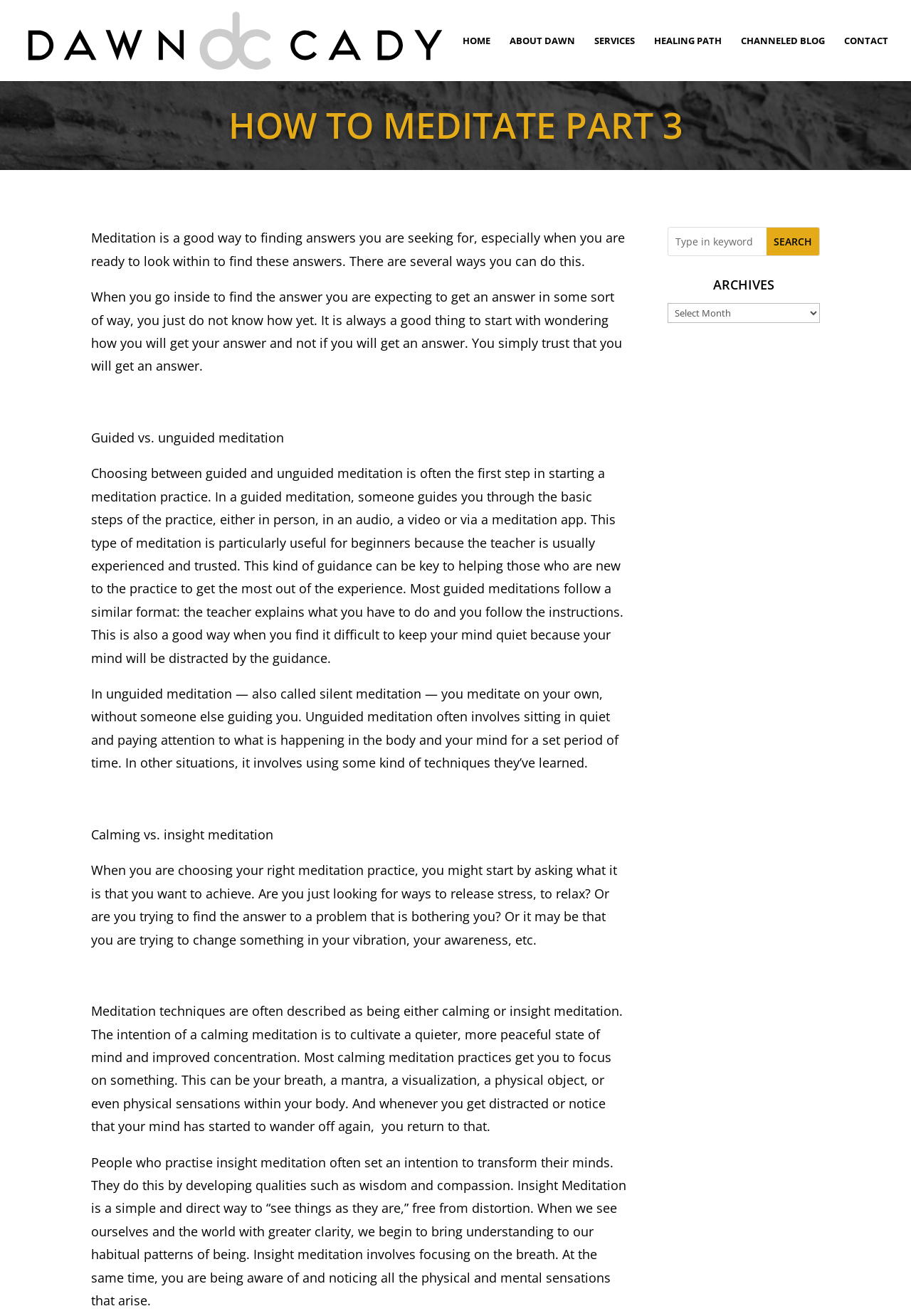Please identify the bounding box coordinates of where to click in order to follow the instruction: "Log in to the system".

None